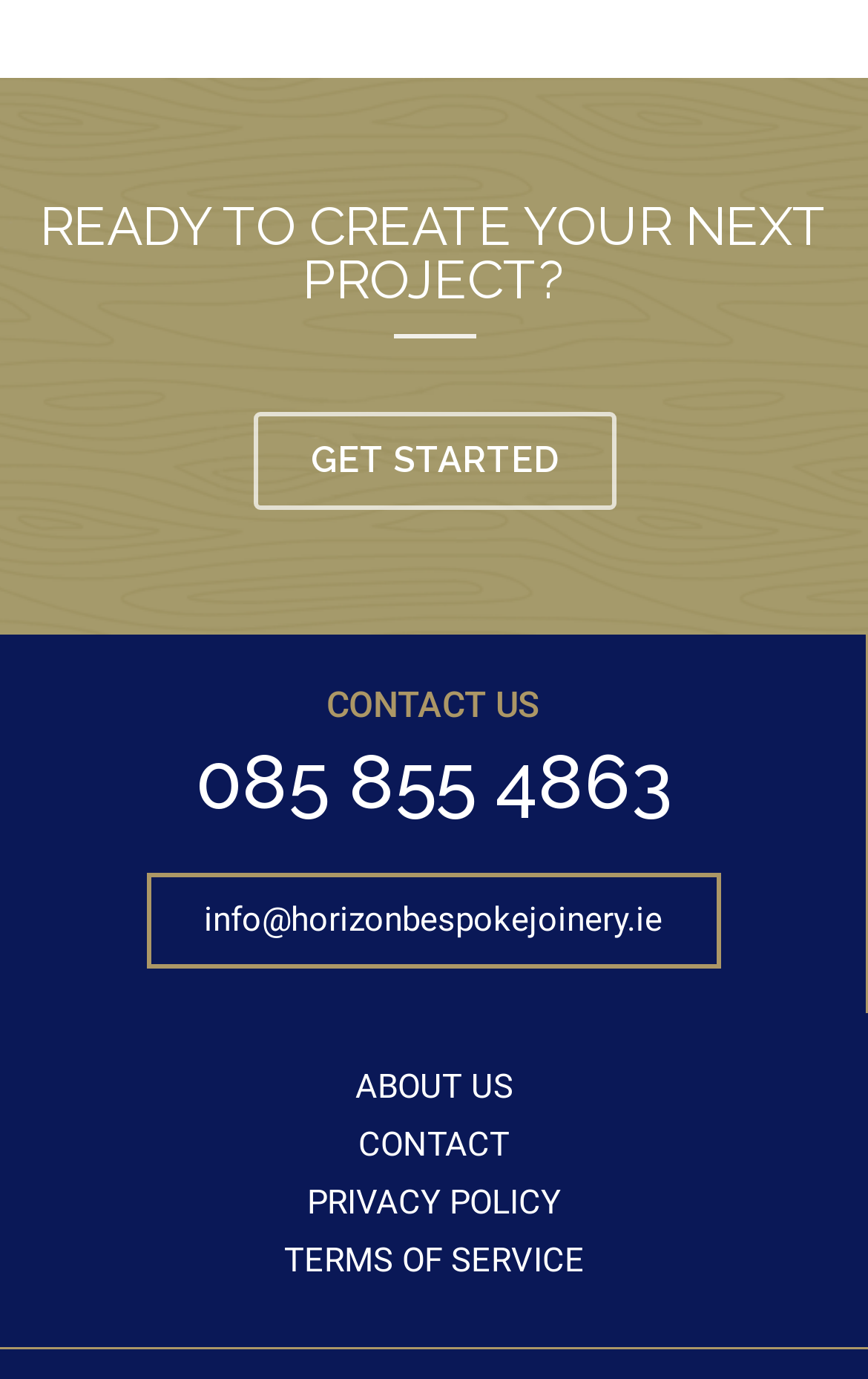Based on the description "0 Likes", find the bounding box of the specified UI element.

None